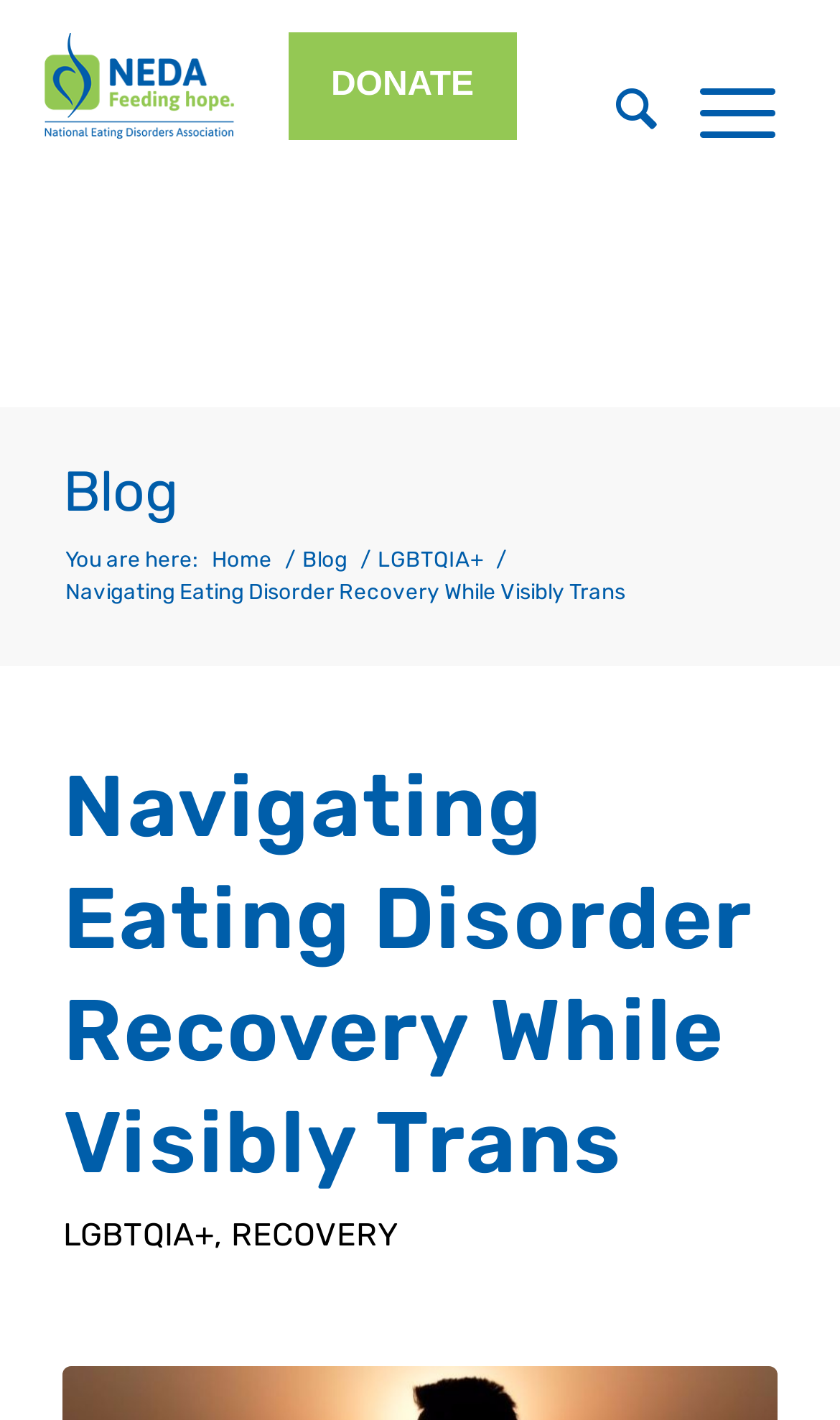Determine the bounding box coordinates for the element that should be clicked to follow this instruction: "donate". The coordinates should be given as four float numbers between 0 and 1, in the format [left, top, right, bottom].

[0.394, 0.047, 0.564, 0.073]